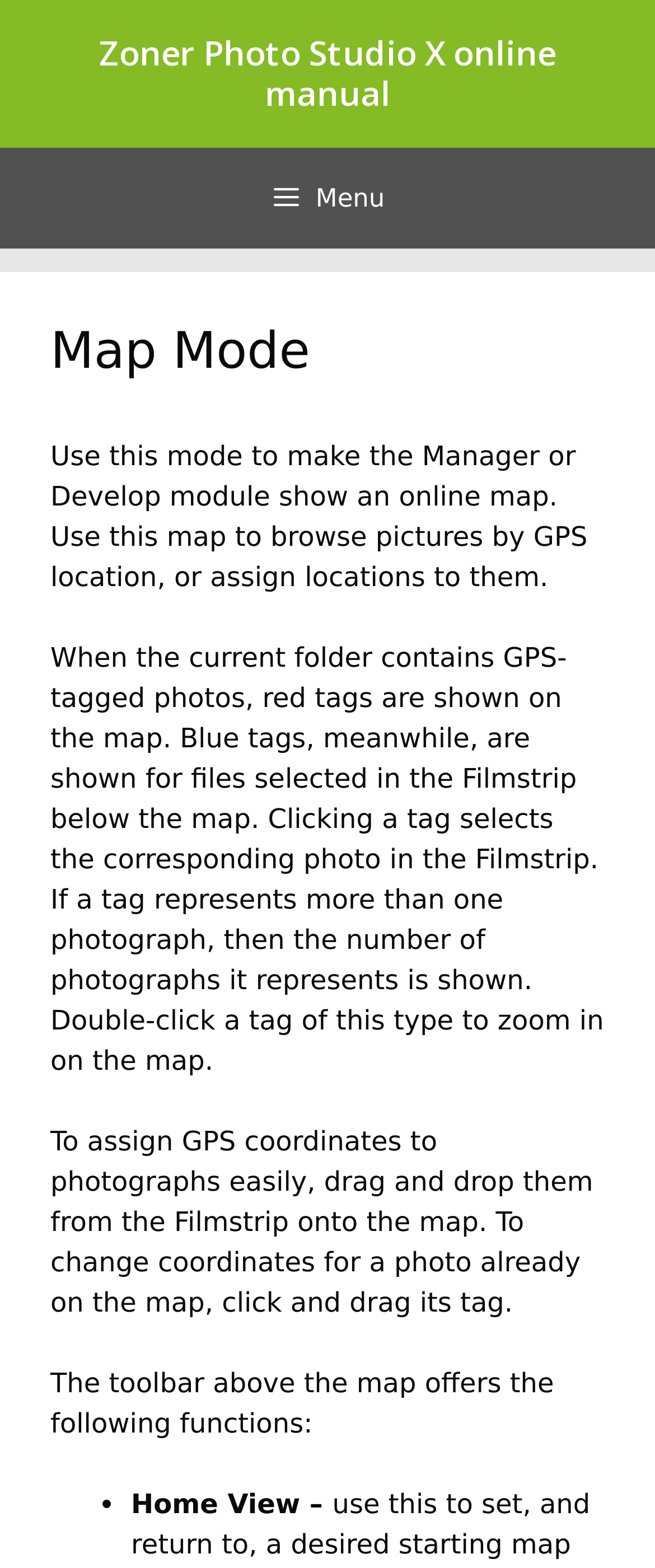Reply to the question below using a single word or brief phrase:
What are the red tags on the map for?

GPS-tagged photos